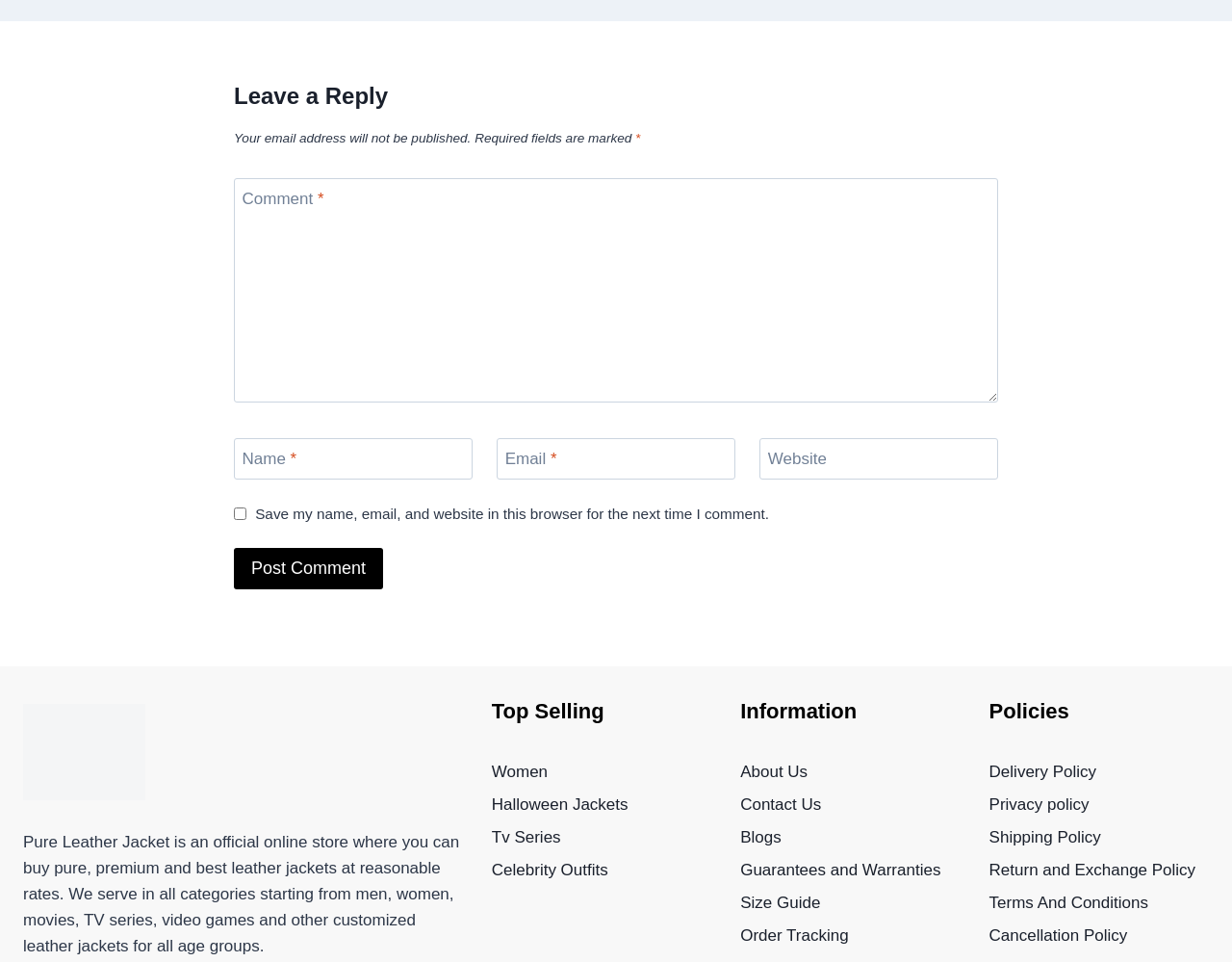Identify the bounding box coordinates of the element to click to follow this instruction: 'Visit the Women category'. Ensure the coordinates are four float values between 0 and 1, provided as [left, top, right, bottom].

[0.399, 0.786, 0.577, 0.82]